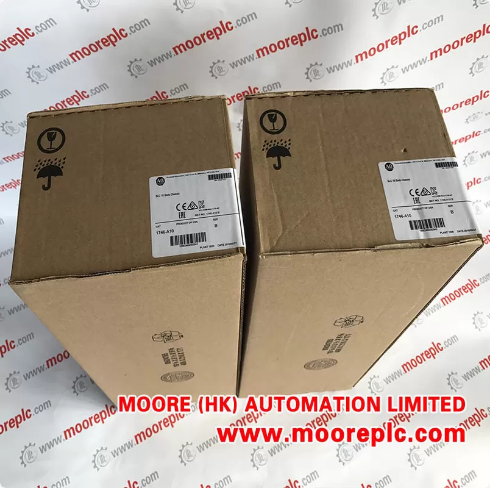Describe the important features and context of the image with as much detail as possible.

This image showcases two identical cardboard boxes, prominently labeled with product information. The boxes appear to be packaging for industrial equipment or components, possibly related to Allen Bradley modules, given the context of the surrounding webpage. Each box is adorned with several labels featuring regulatory information, including CE certification symbols, indicating compliance with European safety standards. 

The background is decorated with a repeated logo and website link for Moore (HK) Automation Limited, suggesting that the company is a distributor or retailer of automation products. The boxes are neatly arranged, emphasizing a professional presentation suitable for an industrial marketplace. This visual representation highlights the company's commitment to quality and customer service in the automation sector.